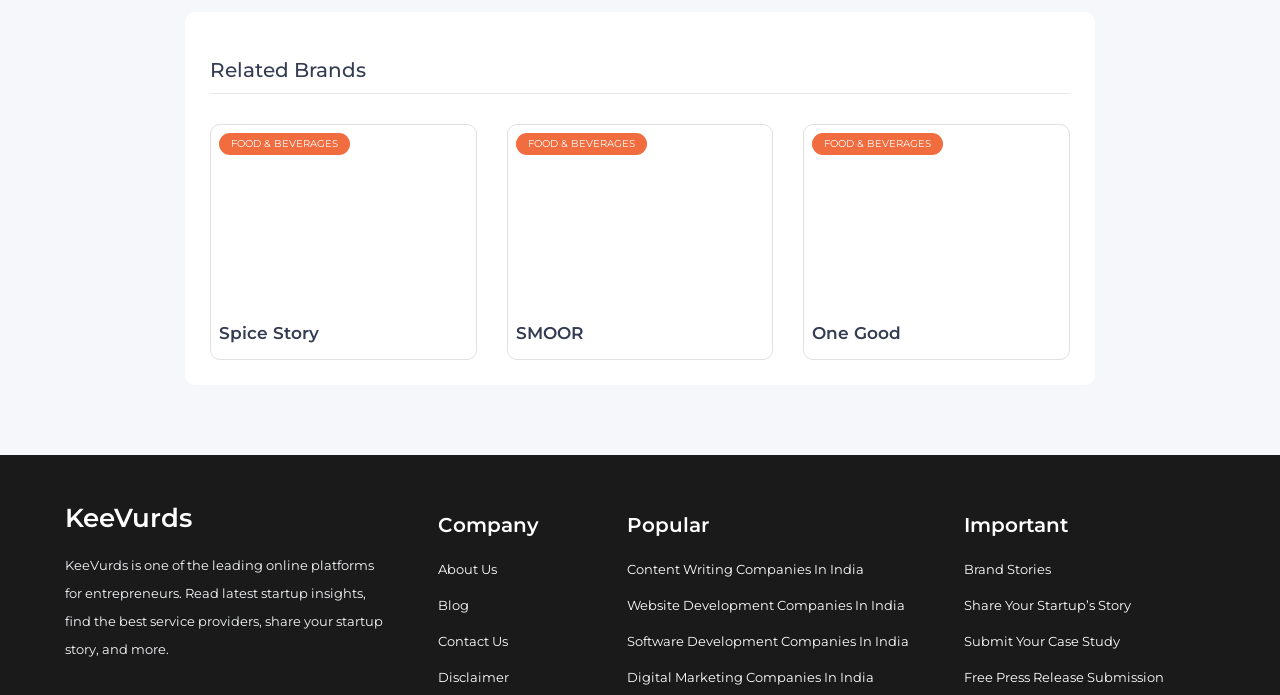How many links are available under the 'Company' heading?
Look at the screenshot and respond with a single word or phrase.

4